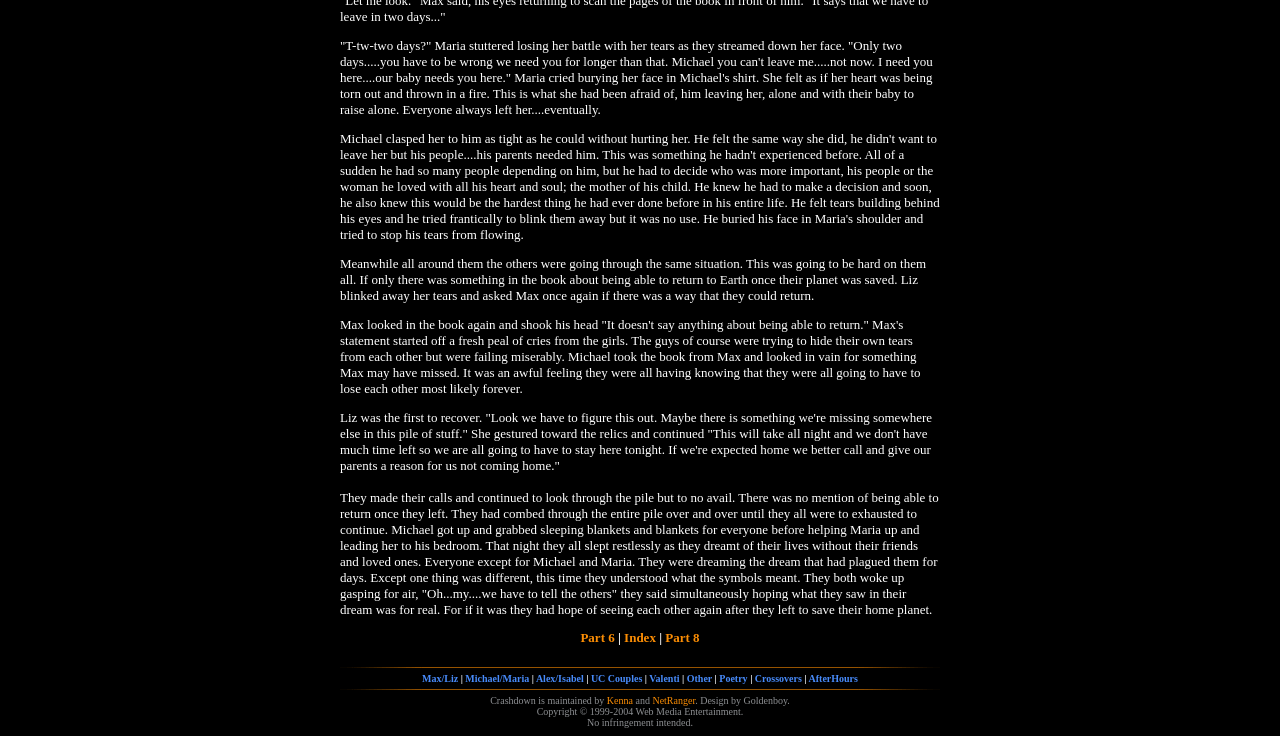What is the purpose of the website?
Please provide a detailed and thorough answer to the question.

The website appears to be a hub for Roswell fan fiction and resources, with links to different character pairings, poetry, and other creative works. The website is likely intended to provide a community and platform for fans of the show to share and engage with each other's content.